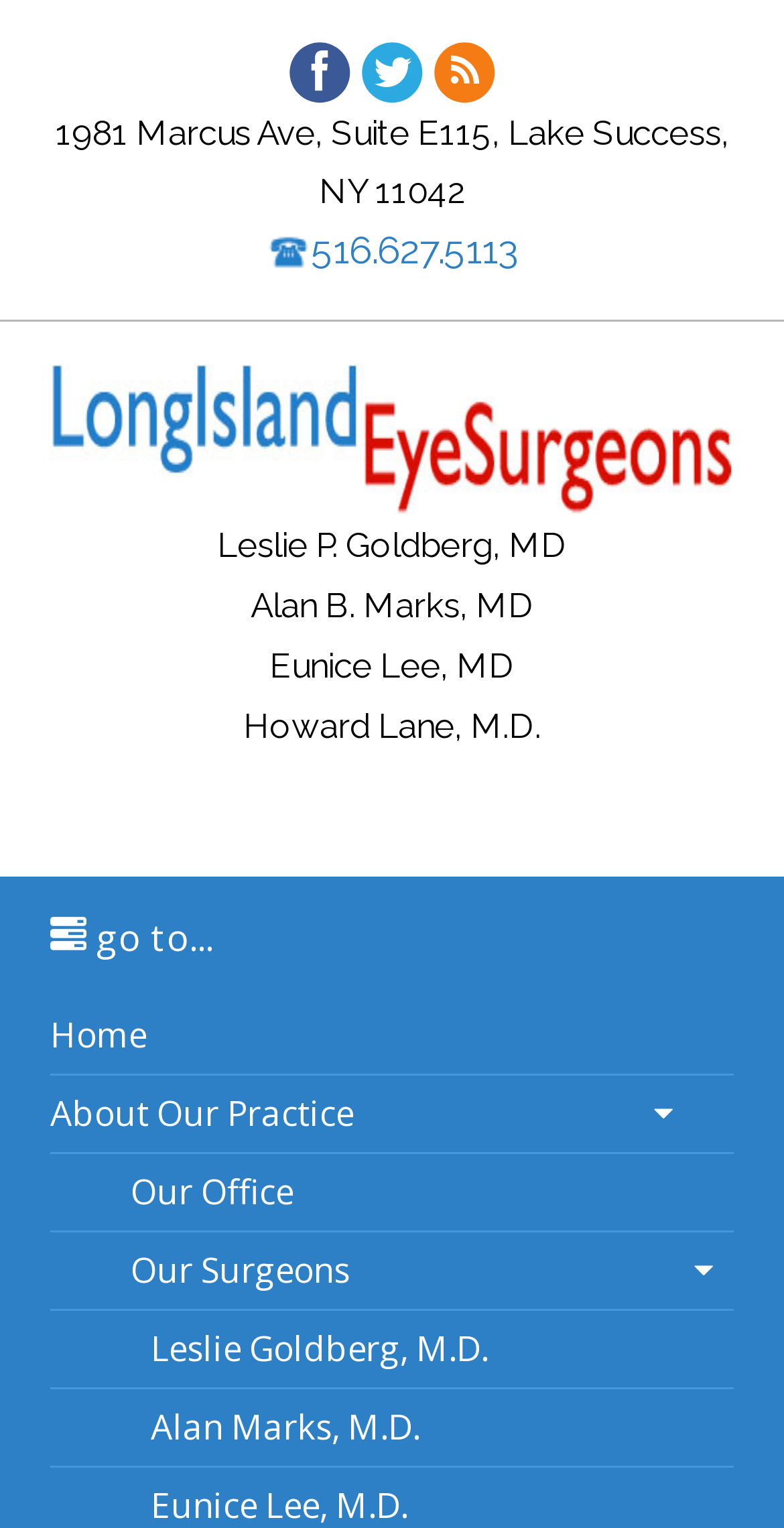How many navigation links are there at the bottom of the webpage?
From the image, respond with a single word or phrase.

5